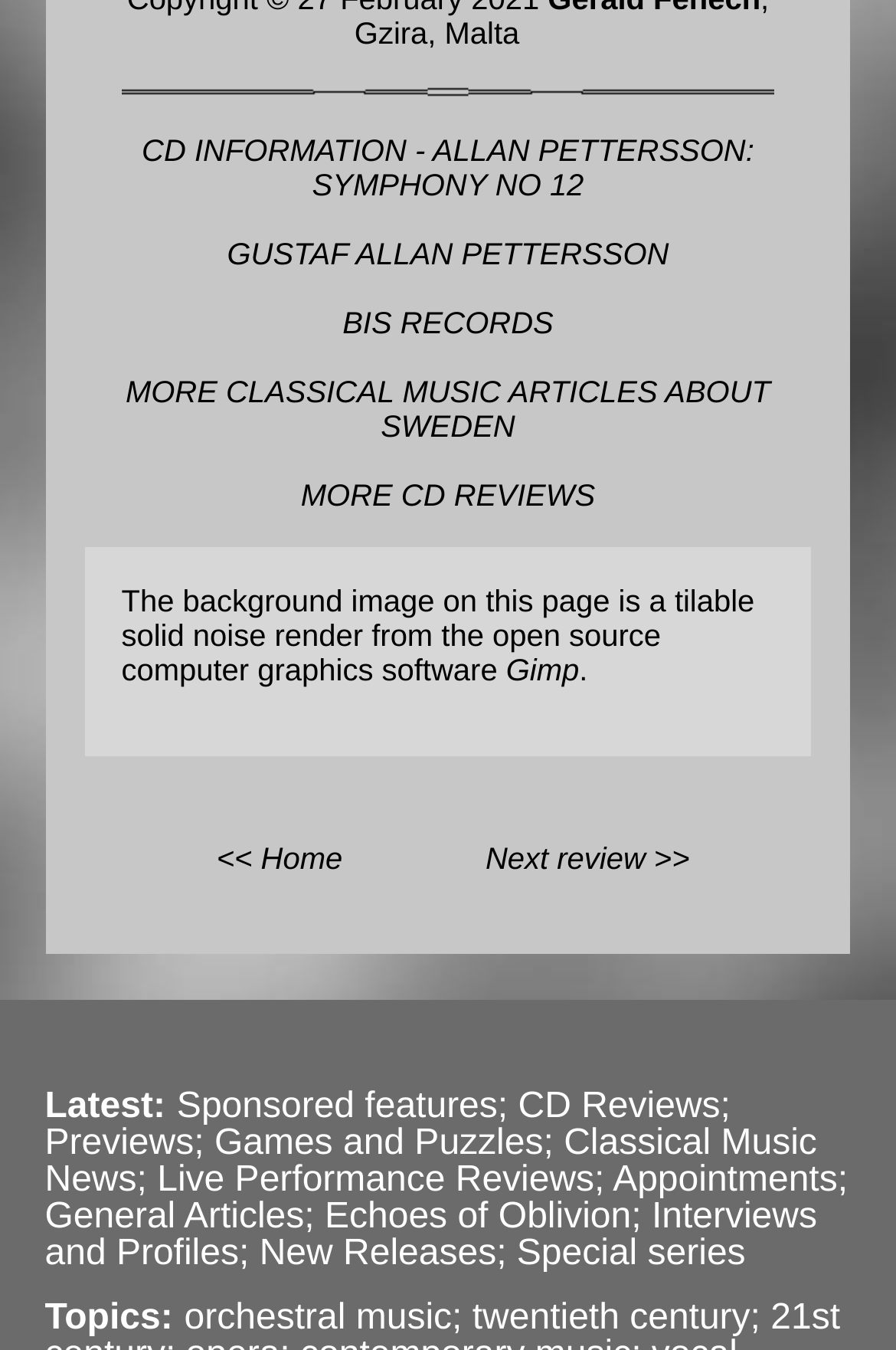Please look at the image and answer the question with a detailed explanation: What is the software used to create the background image?

The software used to create the background image is mentioned in the StaticText element with bounding box coordinates [0.565, 0.483, 0.646, 0.508], which states that the background image is a 'tilable solid noise render from the open source computer graphics software Gimp'.